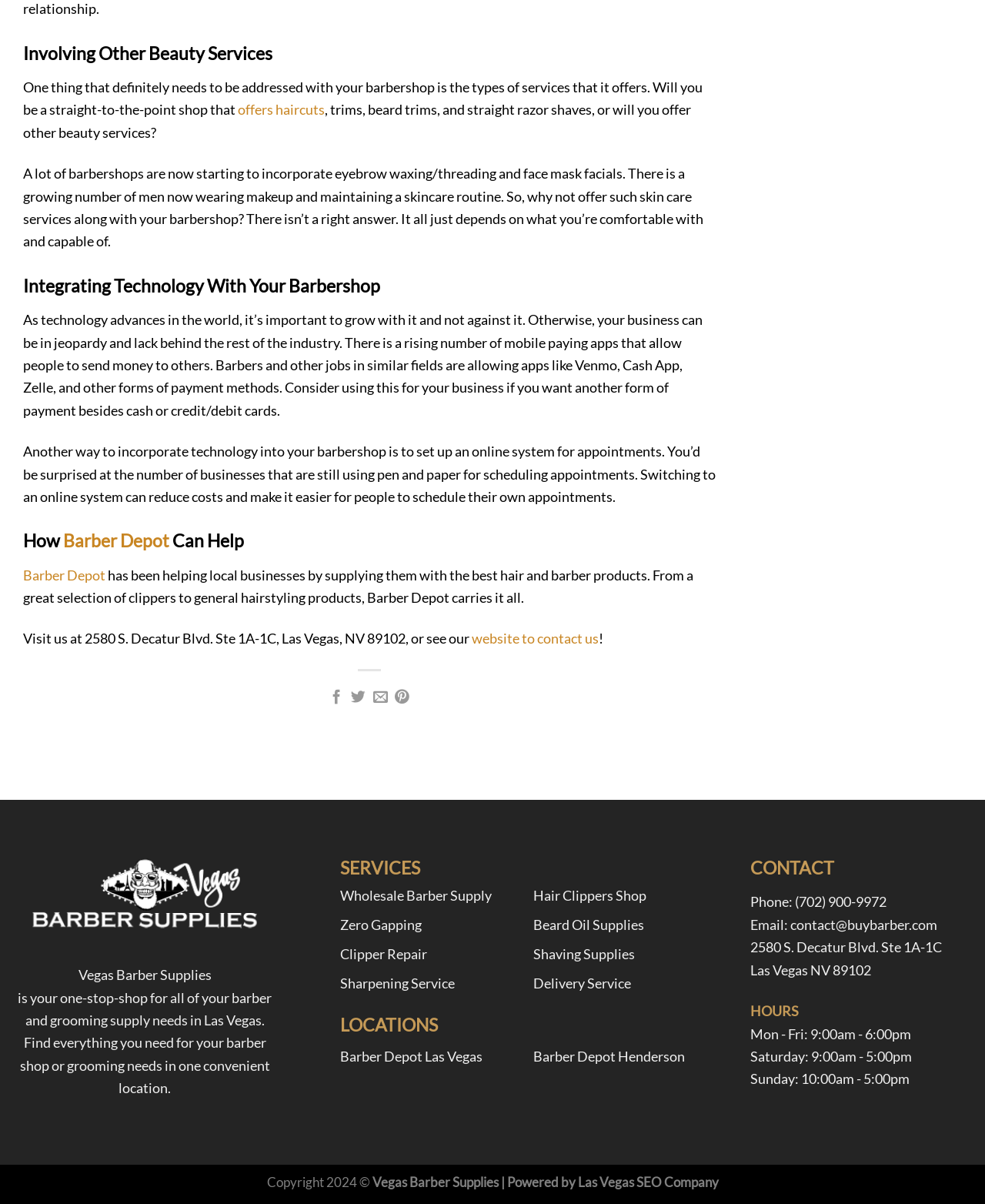Identify the coordinates of the bounding box for the element described below: "Clipper Repair". Return the coordinates as four float numbers between 0 and 1: [left, top, right, bottom].

[0.345, 0.785, 0.433, 0.799]